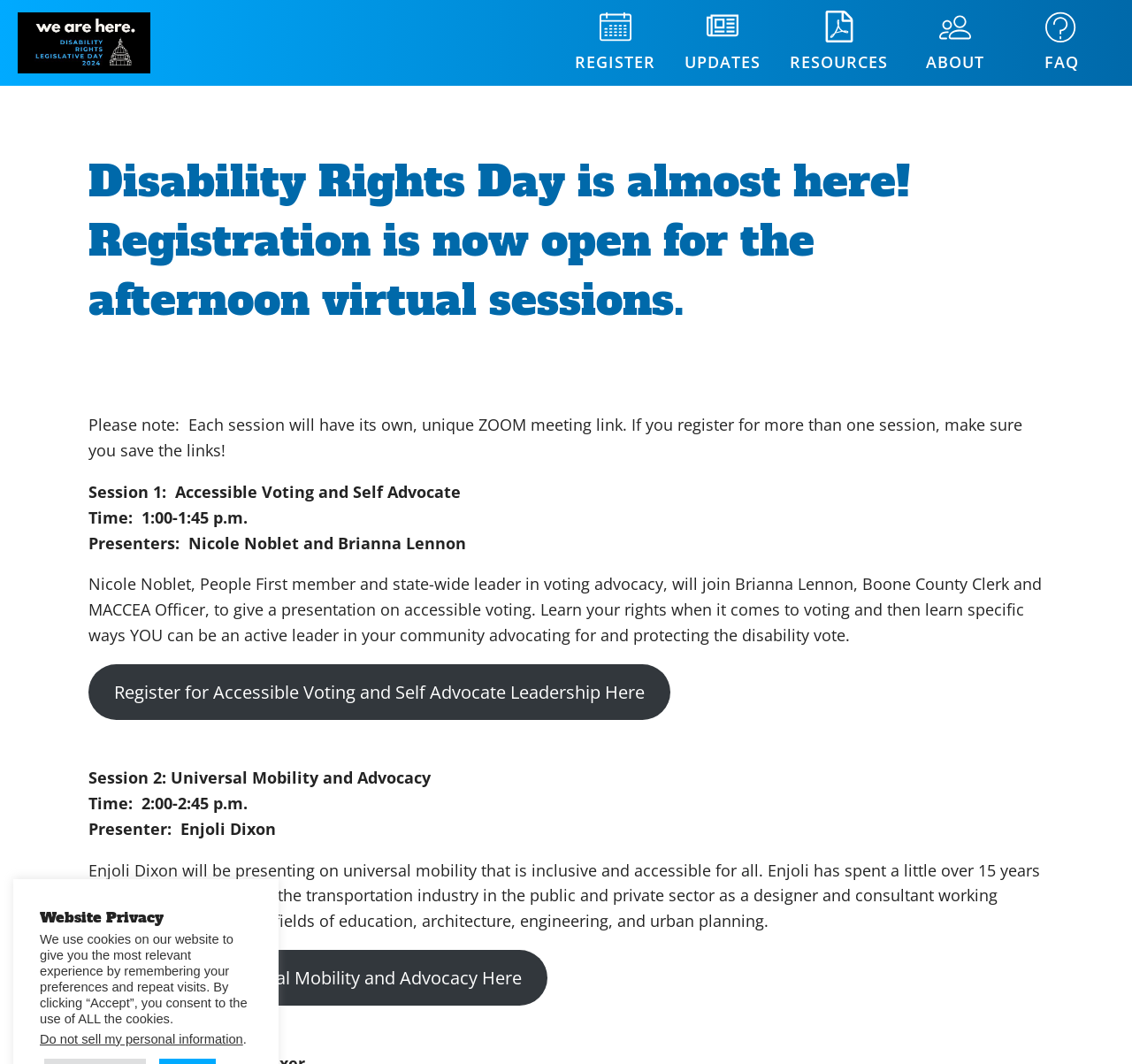Locate the bounding box coordinates of the region to be clicked to comply with the following instruction: "register for universal mobility and advocacy". The coordinates must be four float numbers between 0 and 1, in the form [left, top, right, bottom].

[0.078, 0.893, 0.484, 0.945]